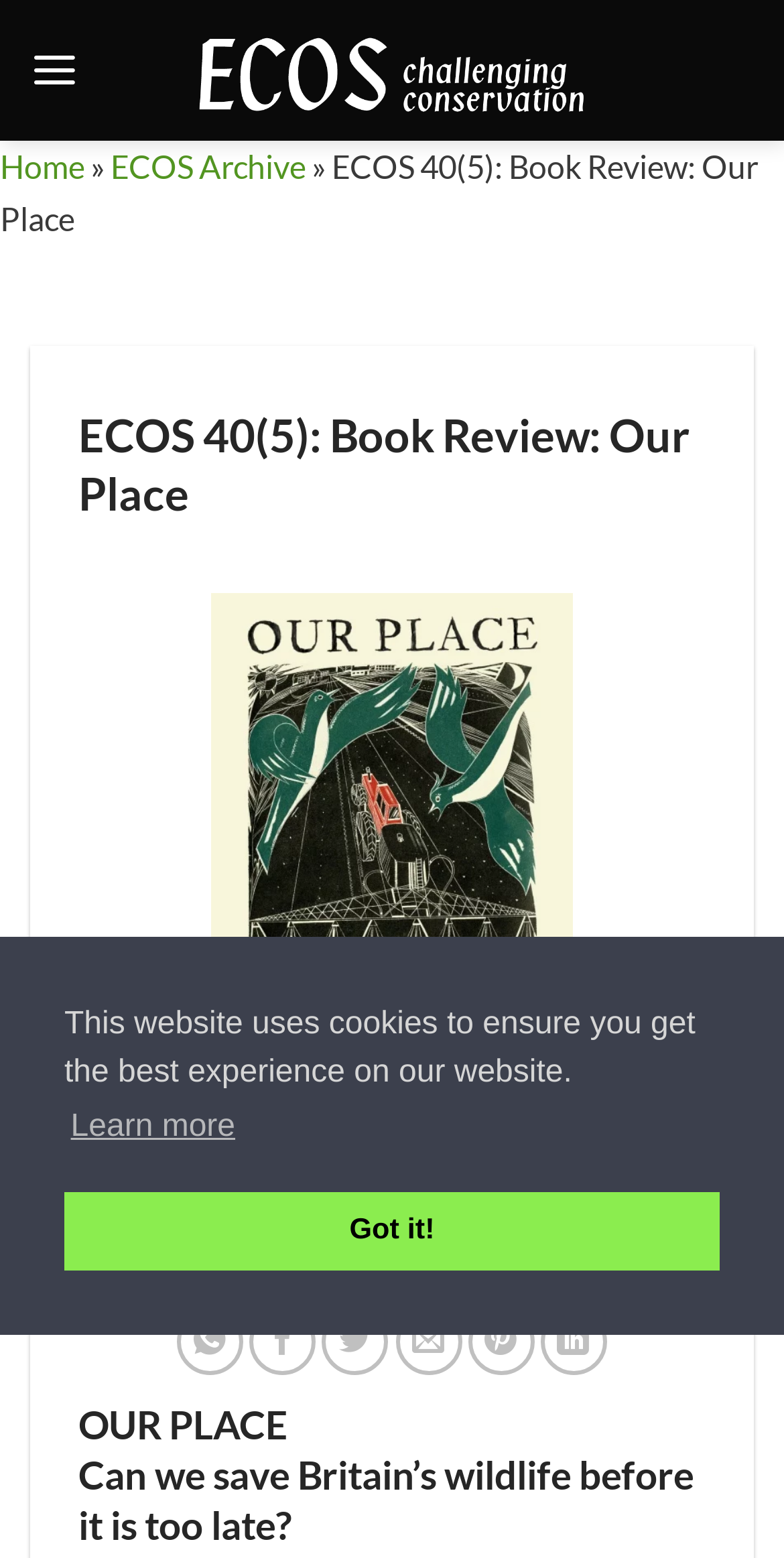Extract the bounding box coordinates of the UI element described: "aria-label="Menu"". Provide the coordinates in the format [left, top, right, bottom] with values ranging from 0 to 1.

[0.038, 0.013, 0.101, 0.077]